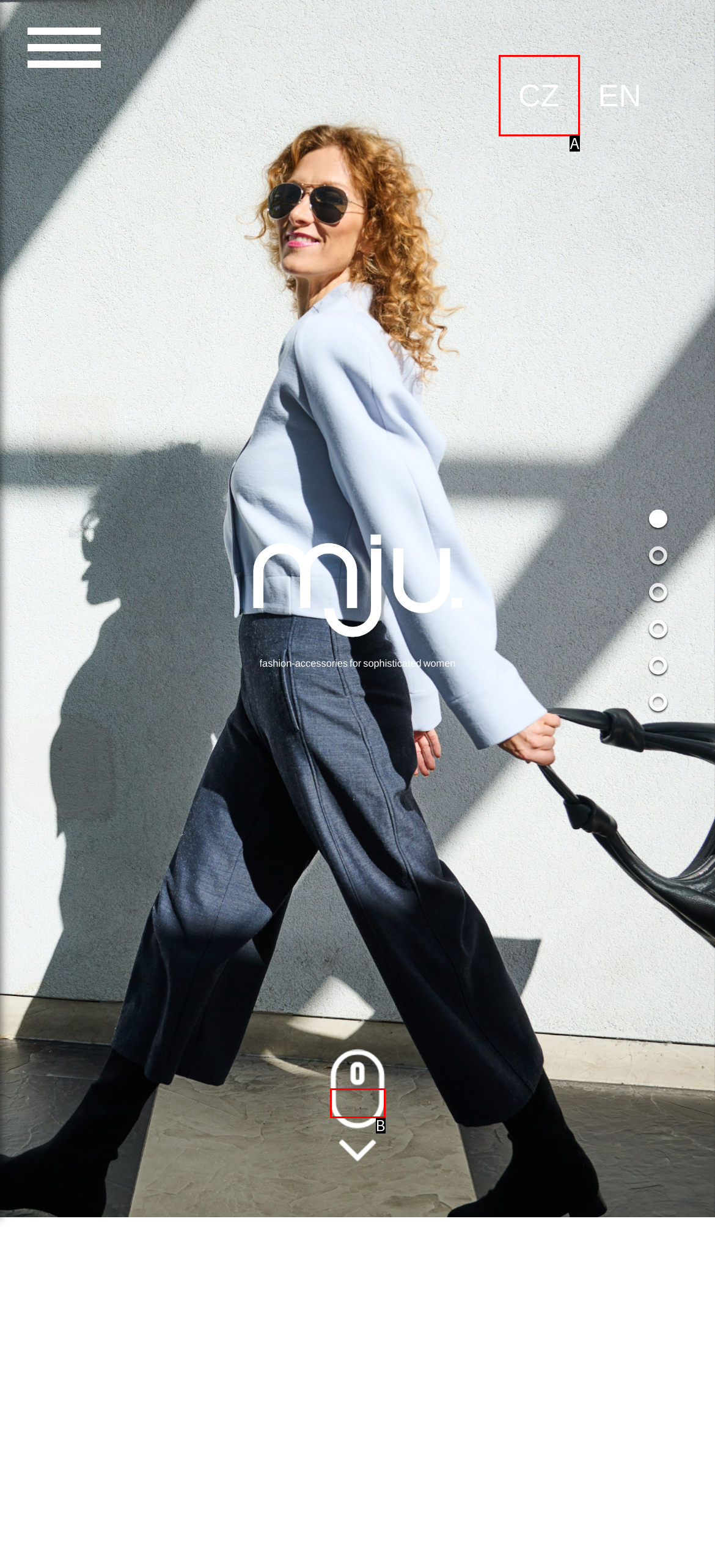Determine which HTML element best suits the description: alt="mouse scroll". Reply with the letter of the matching option.

B